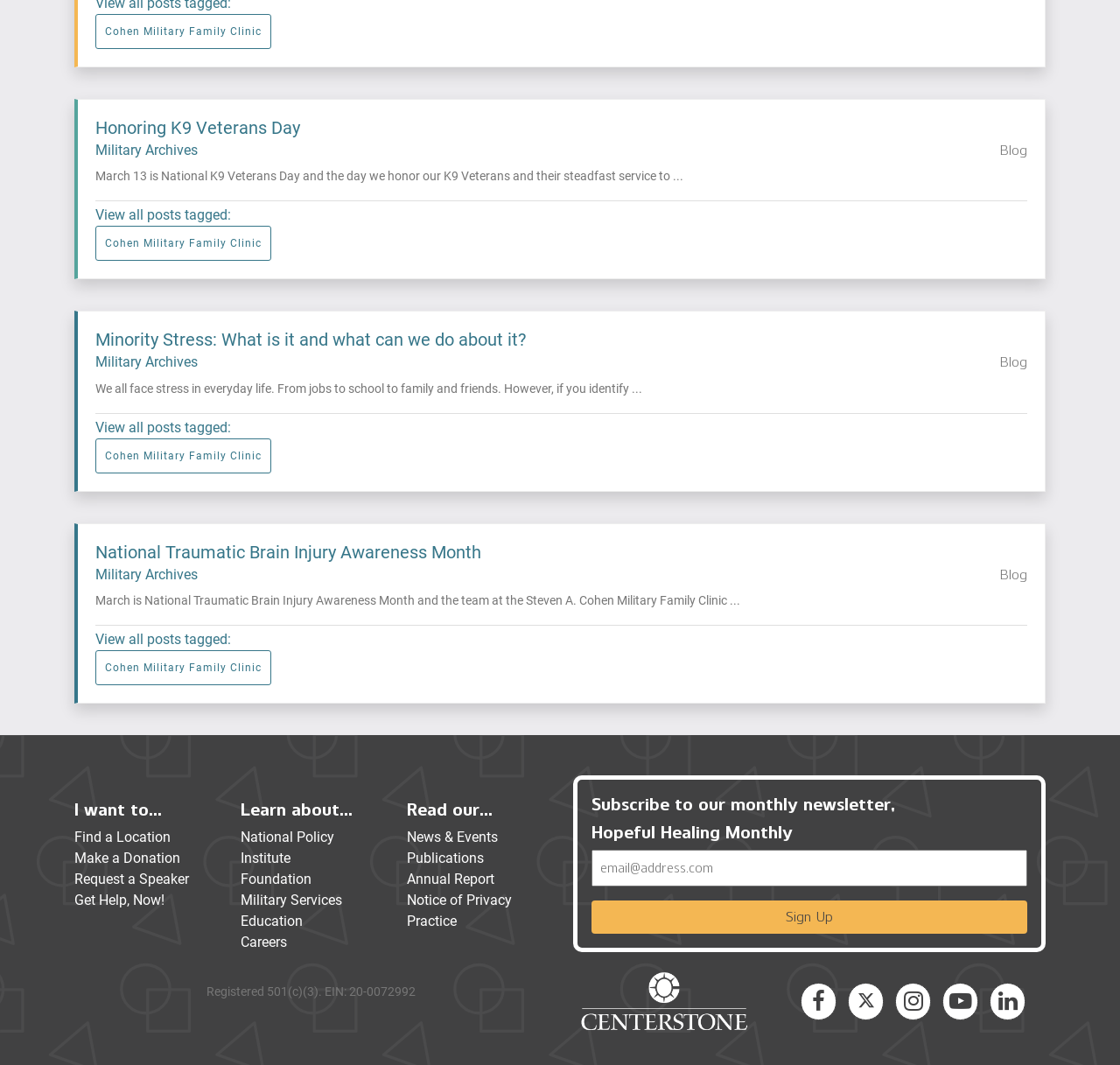Identify the bounding box coordinates of the area that should be clicked in order to complete the given instruction: "Click on the 'Make a Donation' link". The bounding box coordinates should be four float numbers between 0 and 1, i.e., [left, top, right, bottom].

[0.066, 0.798, 0.161, 0.813]